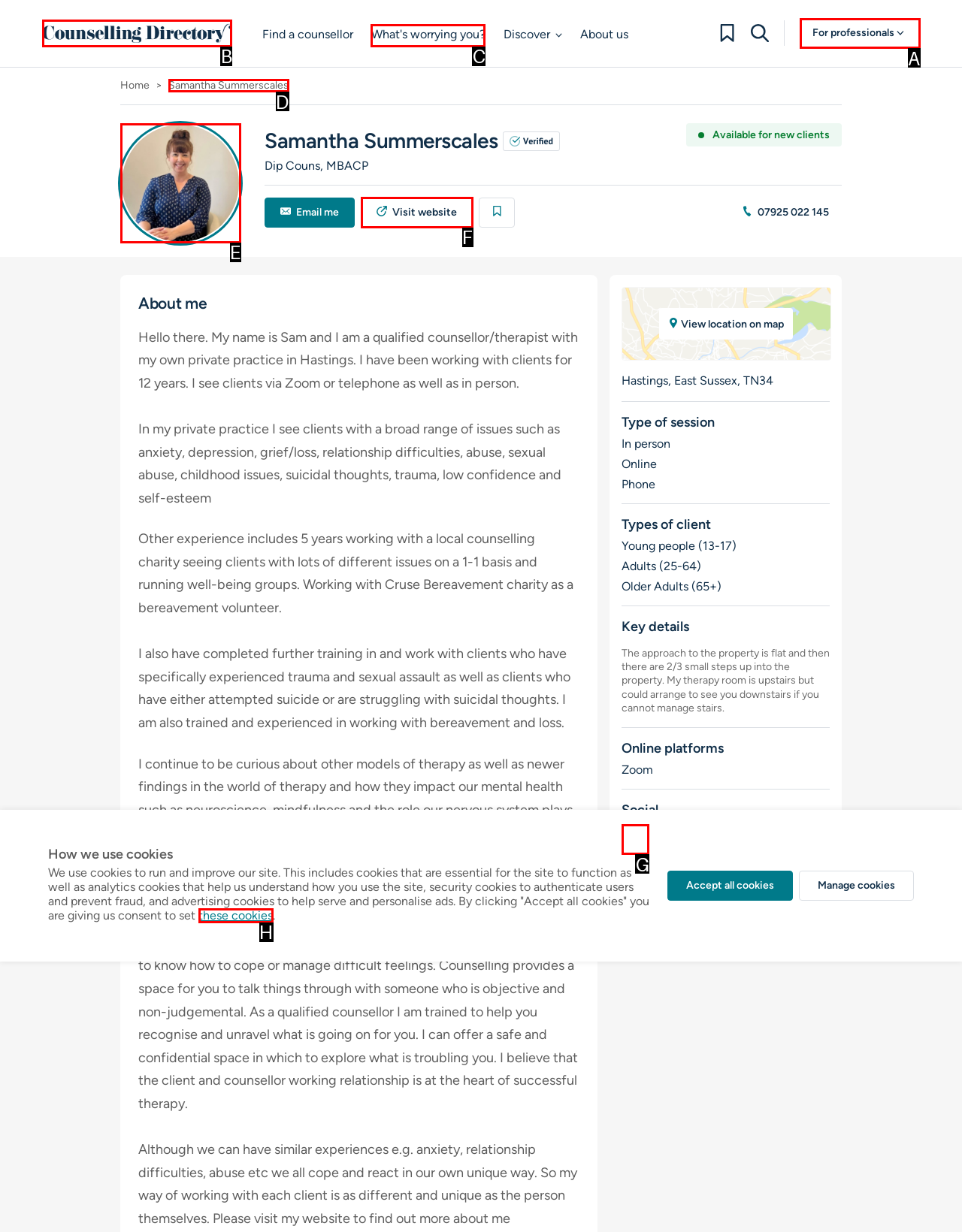What option should you select to complete this task: View Samantha Summerscales' profile? Indicate your answer by providing the letter only.

E